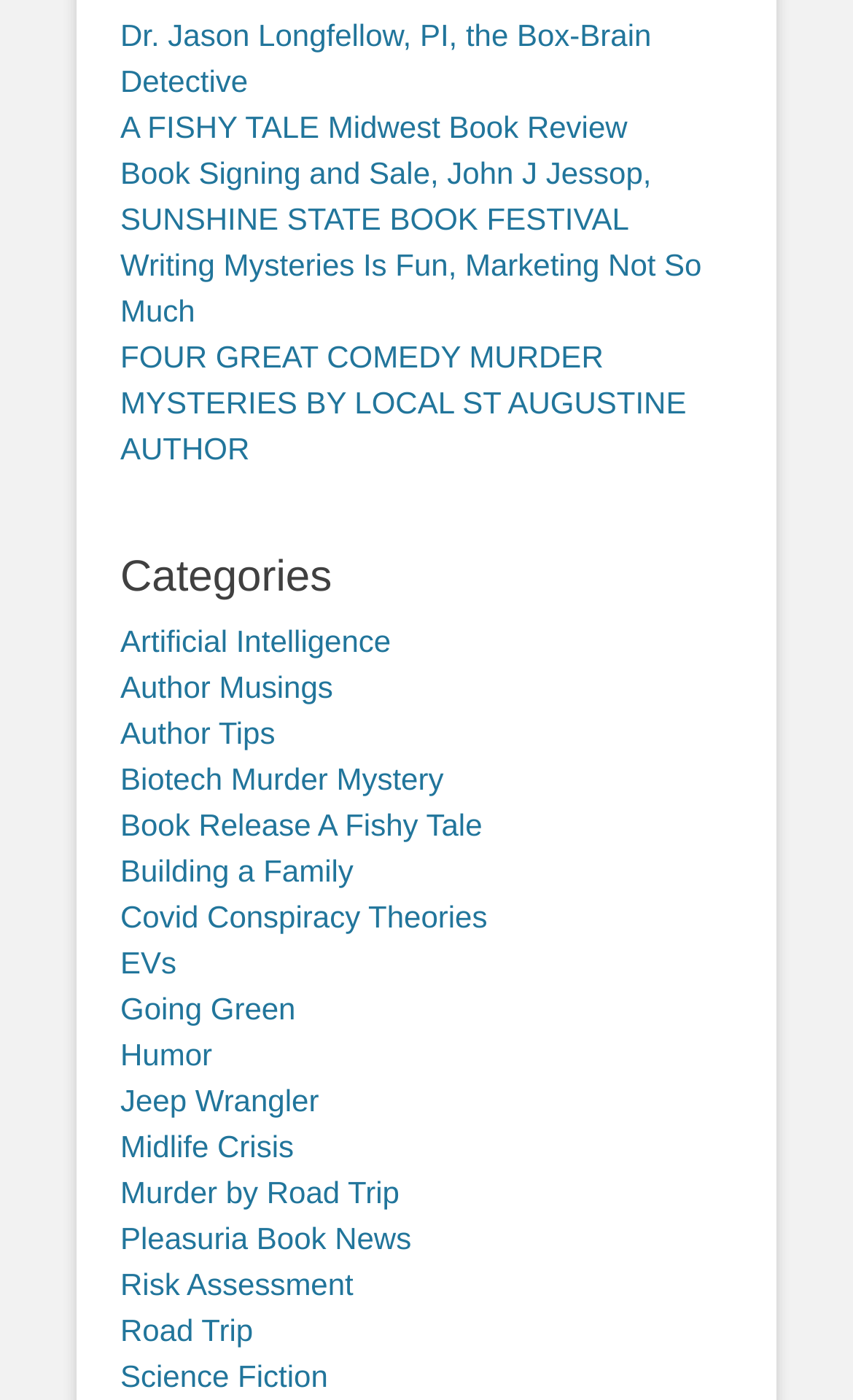Could you indicate the bounding box coordinates of the region to click in order to complete this instruction: "Learn about Going Green".

[0.141, 0.708, 0.347, 0.733]